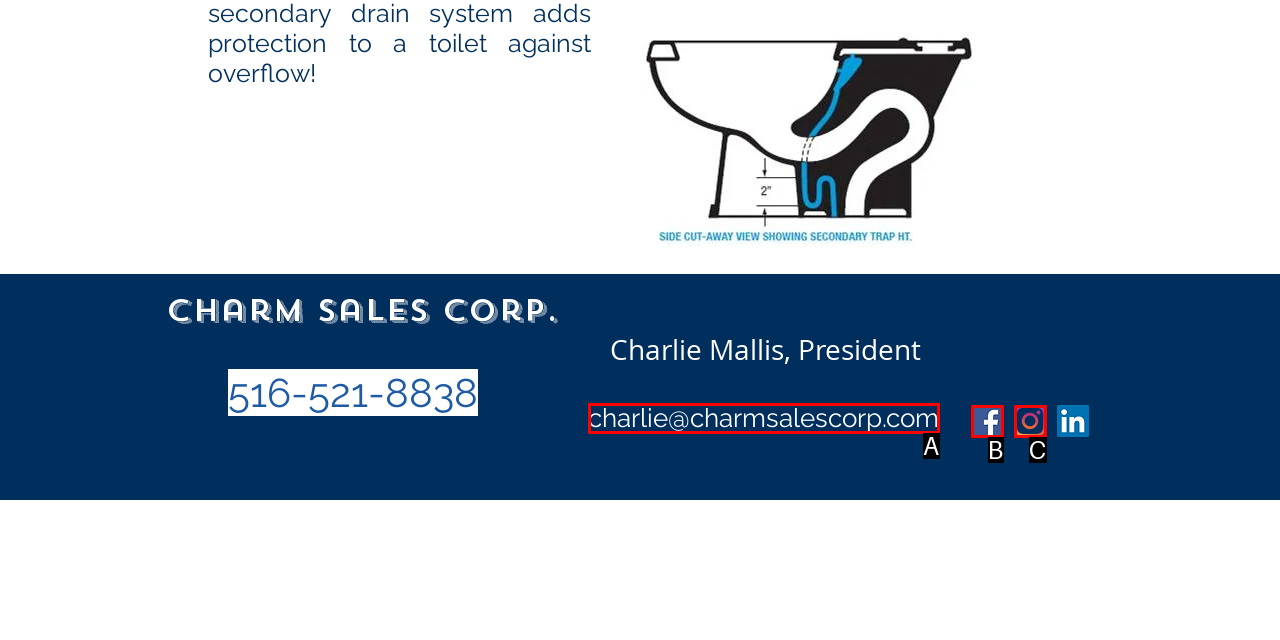Which option is described as follows: aria-label="Facebook Social Icon"
Answer with the letter of the matching option directly.

B